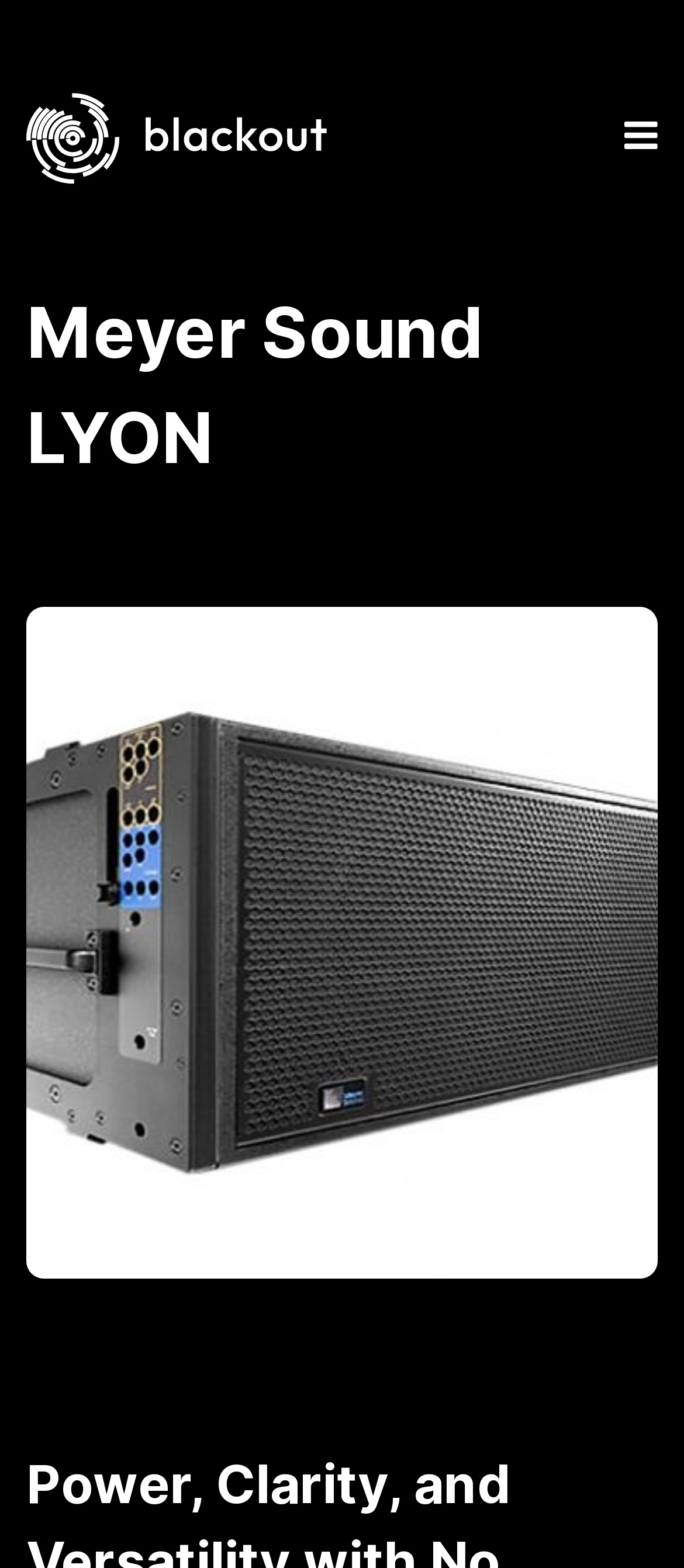Using the given element description, provide the bounding box coordinates (top-left x, top-left y, bottom-right x, bottom-right y) for the corresponding UI element in the screenshot: Share Share on Facebook

None